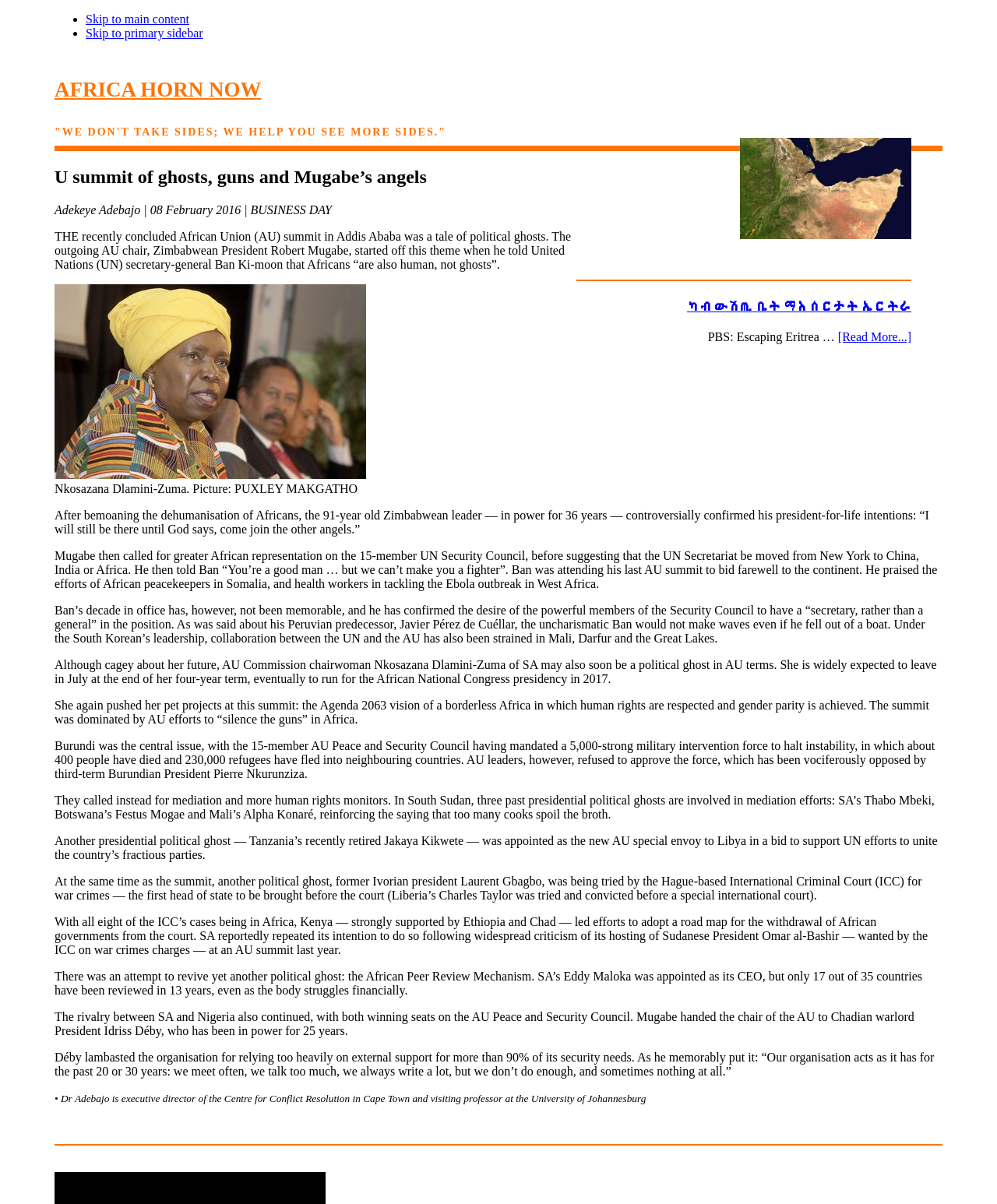What is the topic of the article?
Provide a detailed and well-explained answer to the question.

I determined the answer by analyzing the content of the article, which mentions the African Union summit, its chairperson, and various African leaders. The text also discusses the summit's themes and outcomes, indicating that the article is about the African Union summit.